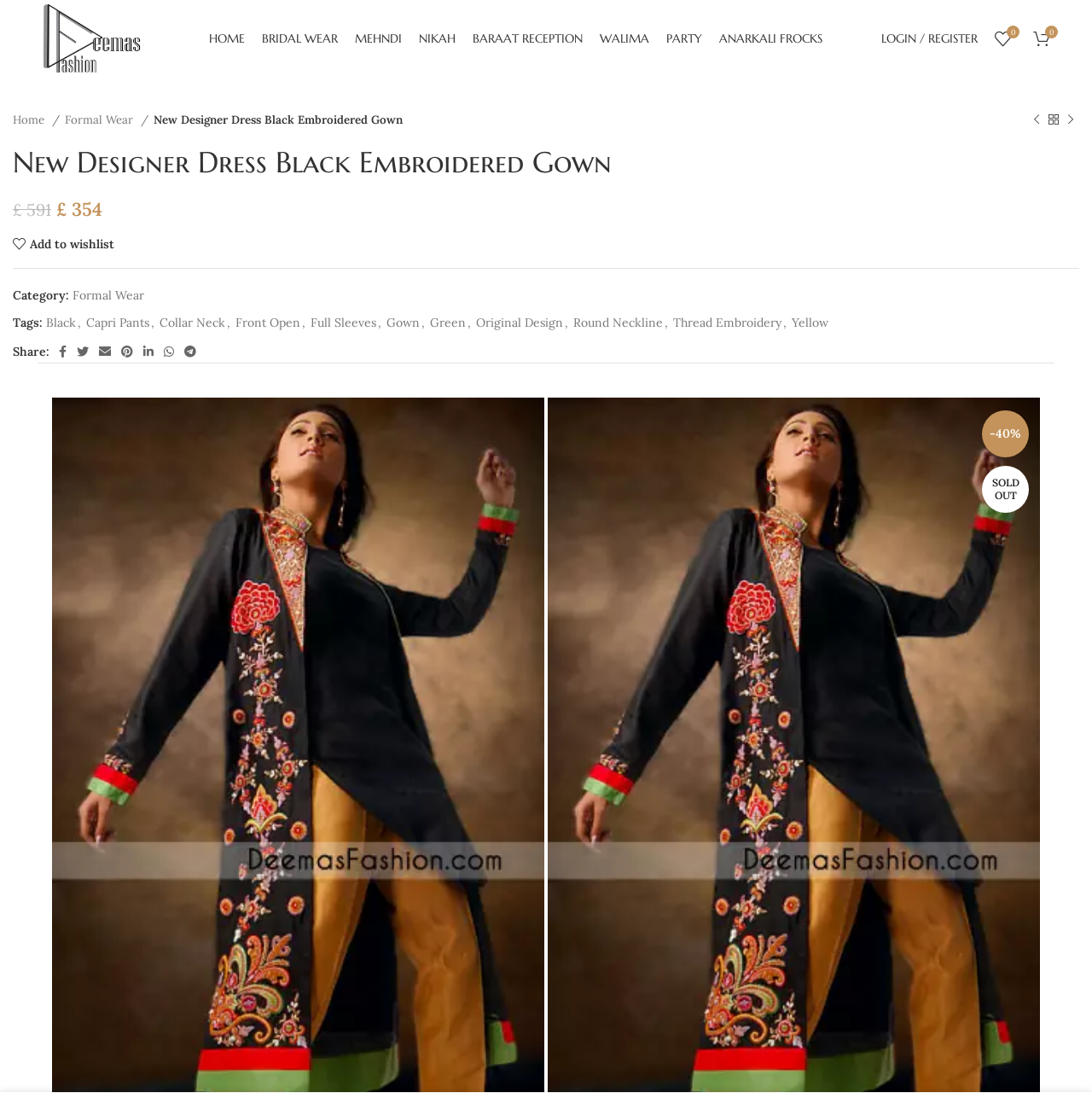How many social media links are available?
Refer to the image and offer an in-depth and detailed answer to the question.

The social media links are listed under the 'Share:' section, and there are 6 links available, including Facebook, Twitter, Email, Pinterest, Linkedin, and WhatsApp.